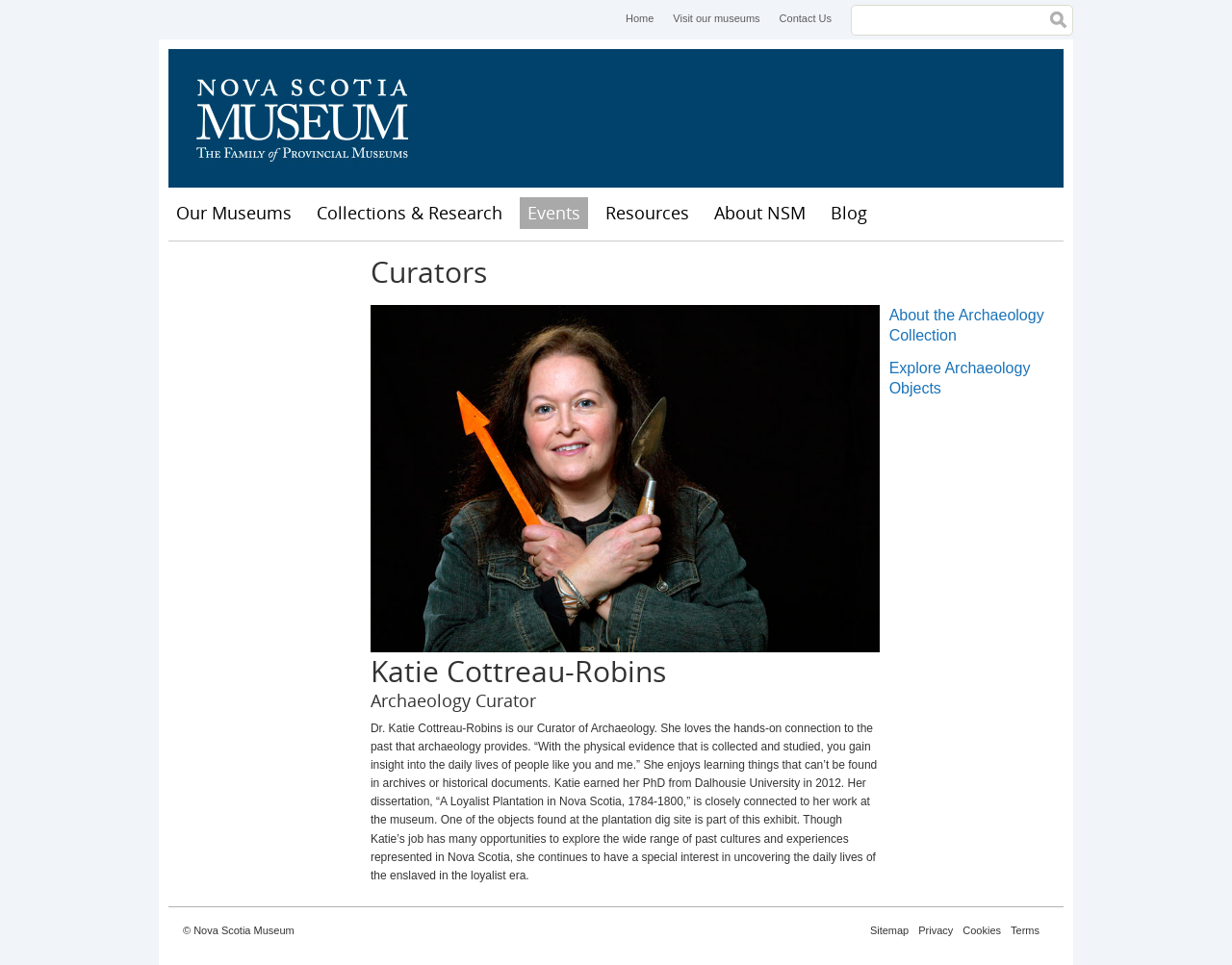Find the bounding box coordinates of the element to click in order to complete this instruction: "Contact Us". The bounding box coordinates must be four float numbers between 0 and 1, denoted as [left, top, right, bottom].

[0.632, 0.013, 0.675, 0.025]